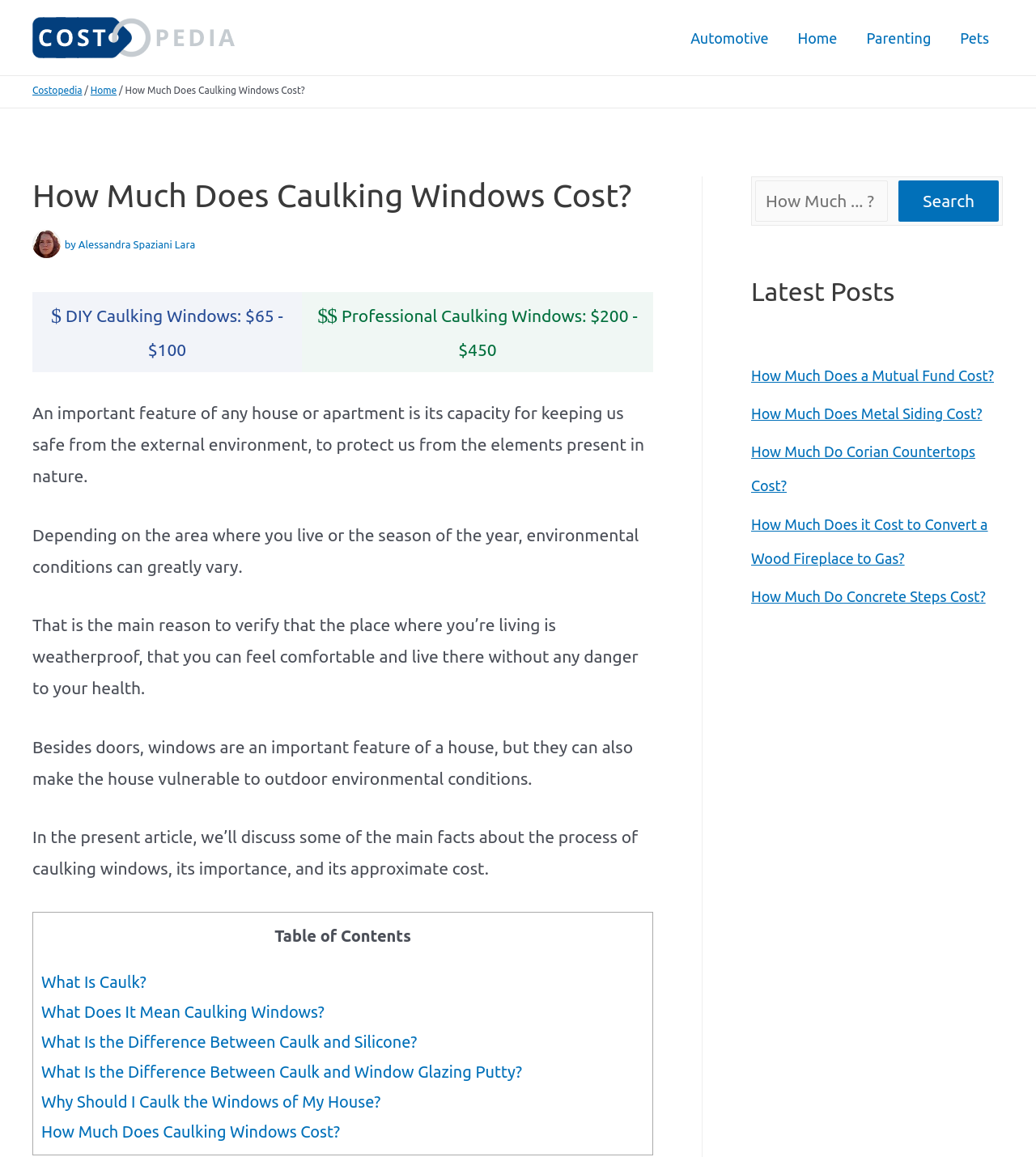Find the bounding box coordinates of the element you need to click on to perform this action: 'Learn about the cost of caulking windows'. The coordinates should be represented by four float values between 0 and 1, in the format [left, top, right, bottom].

[0.04, 0.97, 0.328, 0.986]